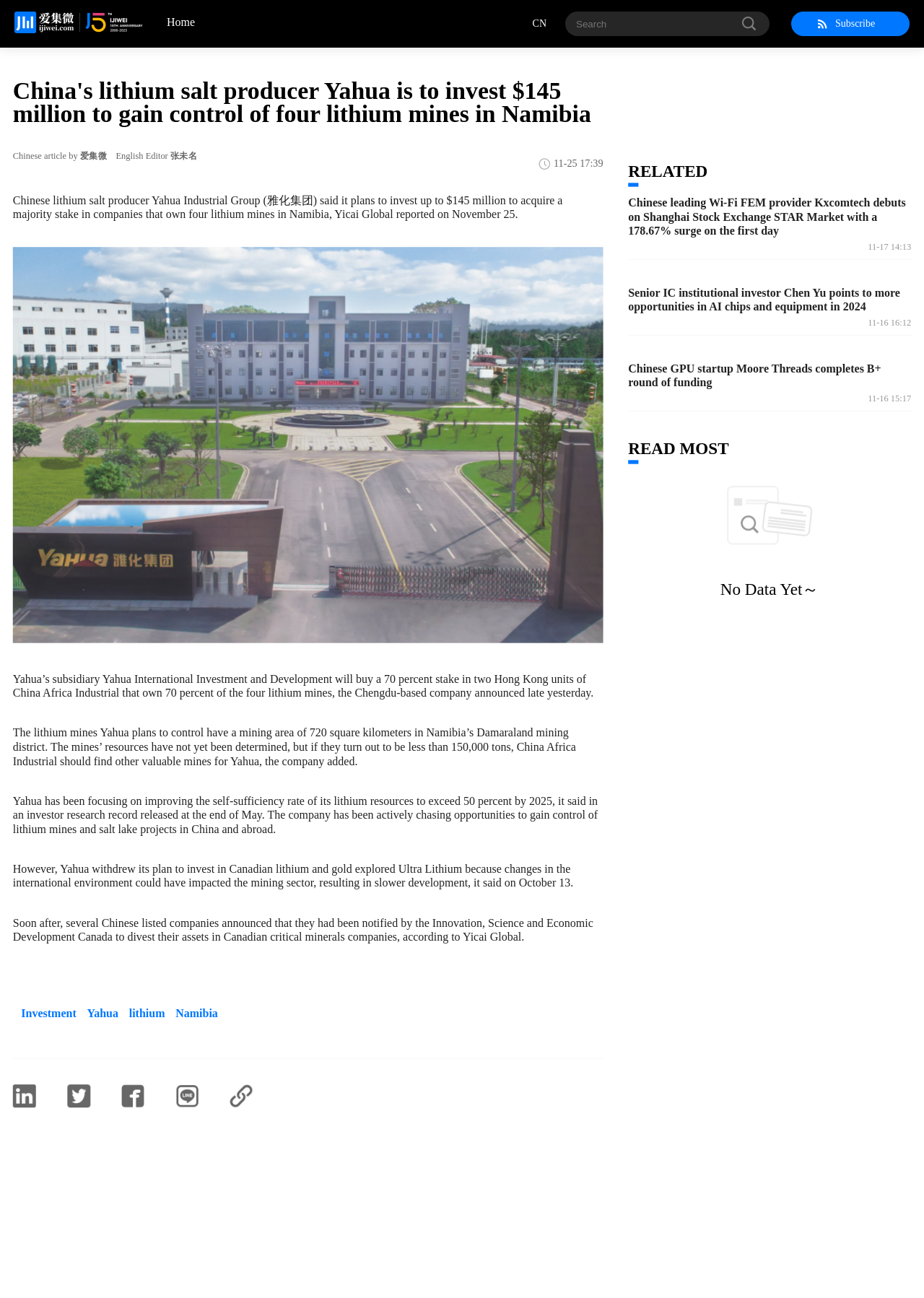Use one word or a short phrase to answer the question provided: 
What is Yahua Industrial Group planning to invest in?

Lithium mines